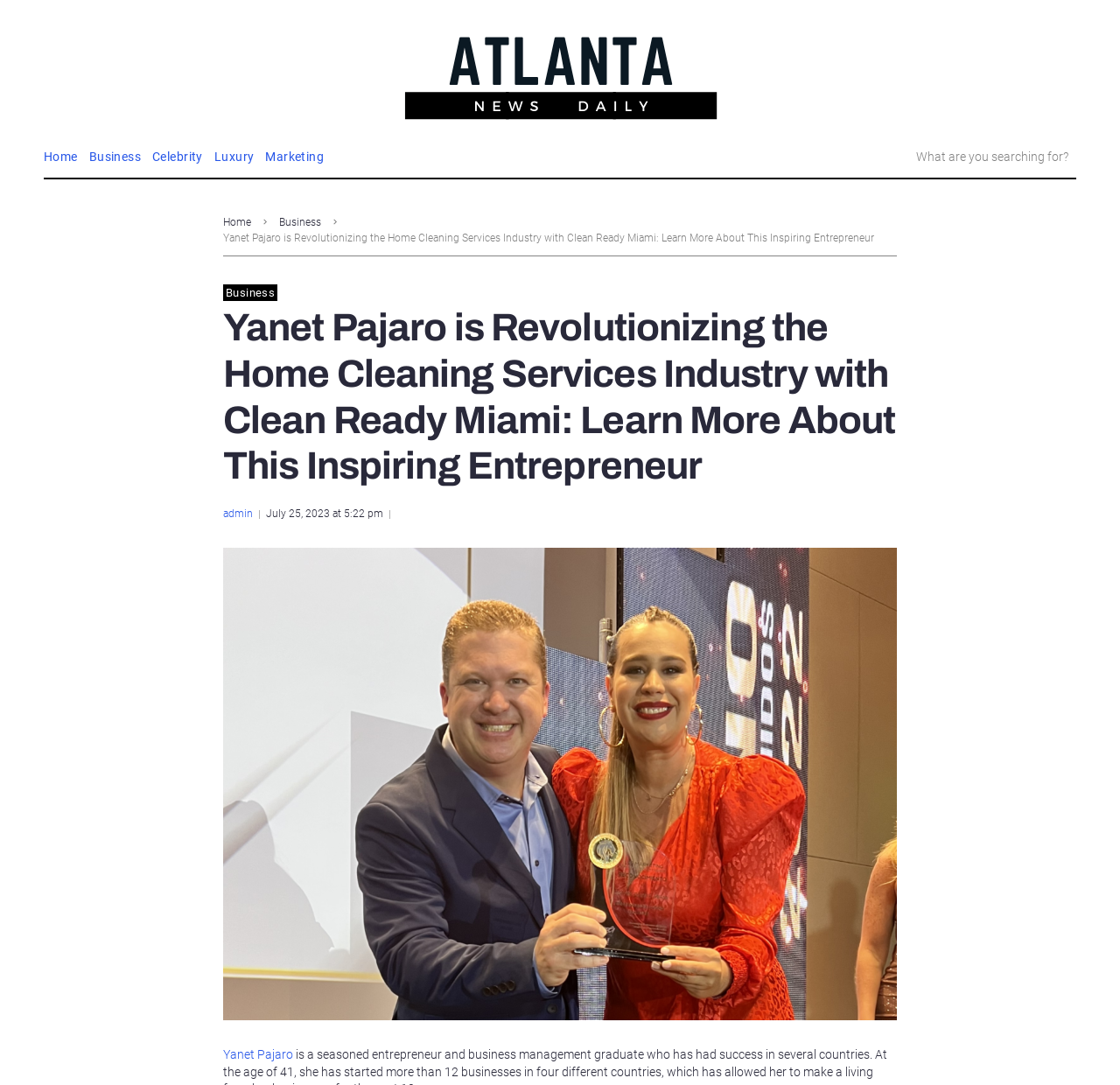Refer to the image and provide an in-depth answer to the question:
What is the name of the entrepreneur?

The name of the entrepreneur is mentioned in the header of the webpage, which is 'Yanet Pajaro is Revolutionizing the Home Cleaning Services Industry with Clean Ready Miami: Learn More About This Inspiring Entrepreneur'.